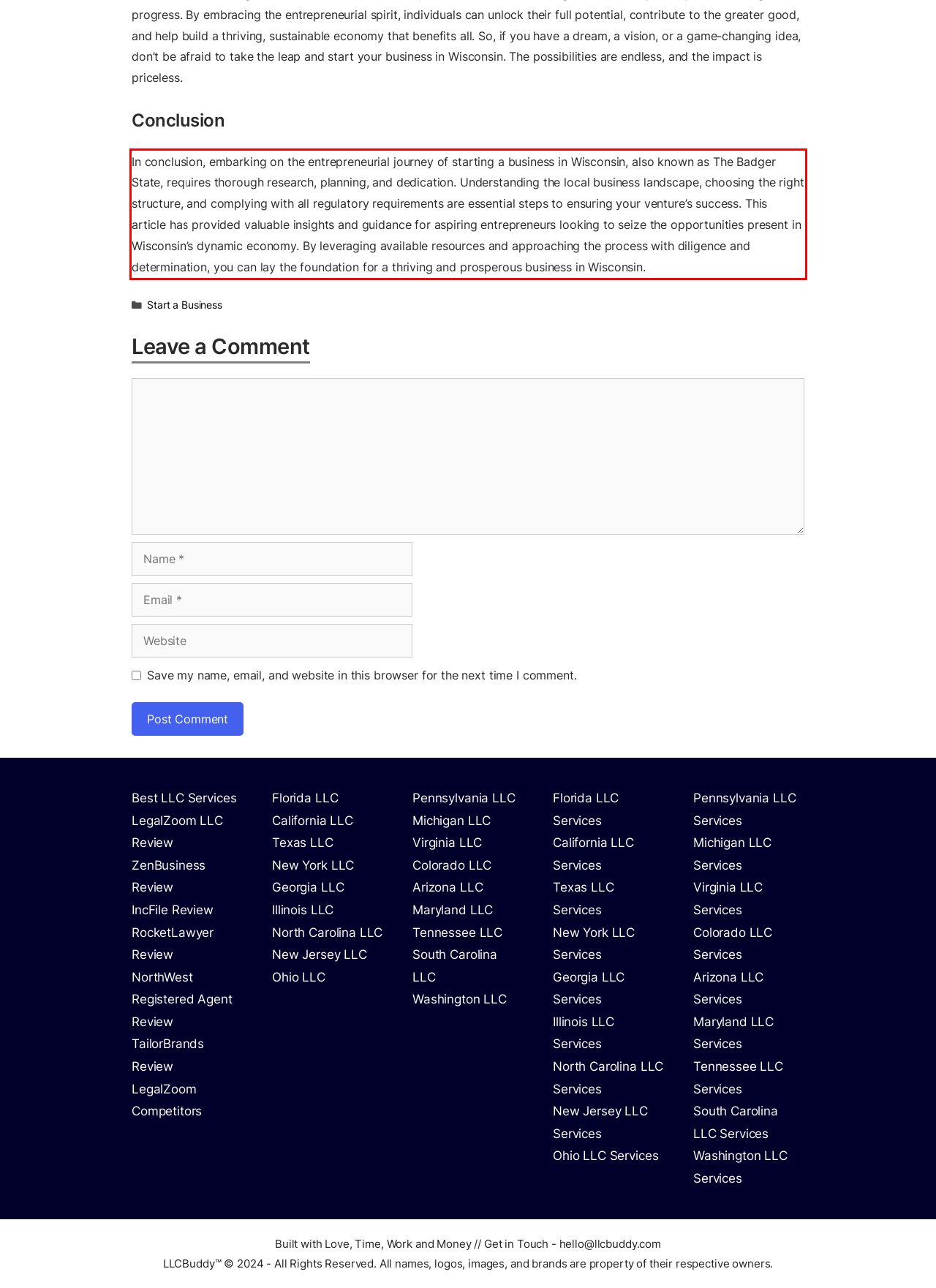Identify the text inside the red bounding box in the provided webpage screenshot and transcribe it.

In conclusion, embarking on the entrepreneurial journey of starting a business in Wisconsin, also known as The Badger State, requires thorough research, planning, and dedication. Understanding the local business landscape, choosing the right structure, and complying with all regulatory requirements are essential steps to ensuring your venture’s success. This article has provided valuable insights and guidance for aspiring entrepreneurs looking to seize the opportunities present in Wisconsin’s dynamic economy. By leveraging available resources and approaching the process with diligence and determination, you can lay the foundation for a thriving and prosperous business in Wisconsin.